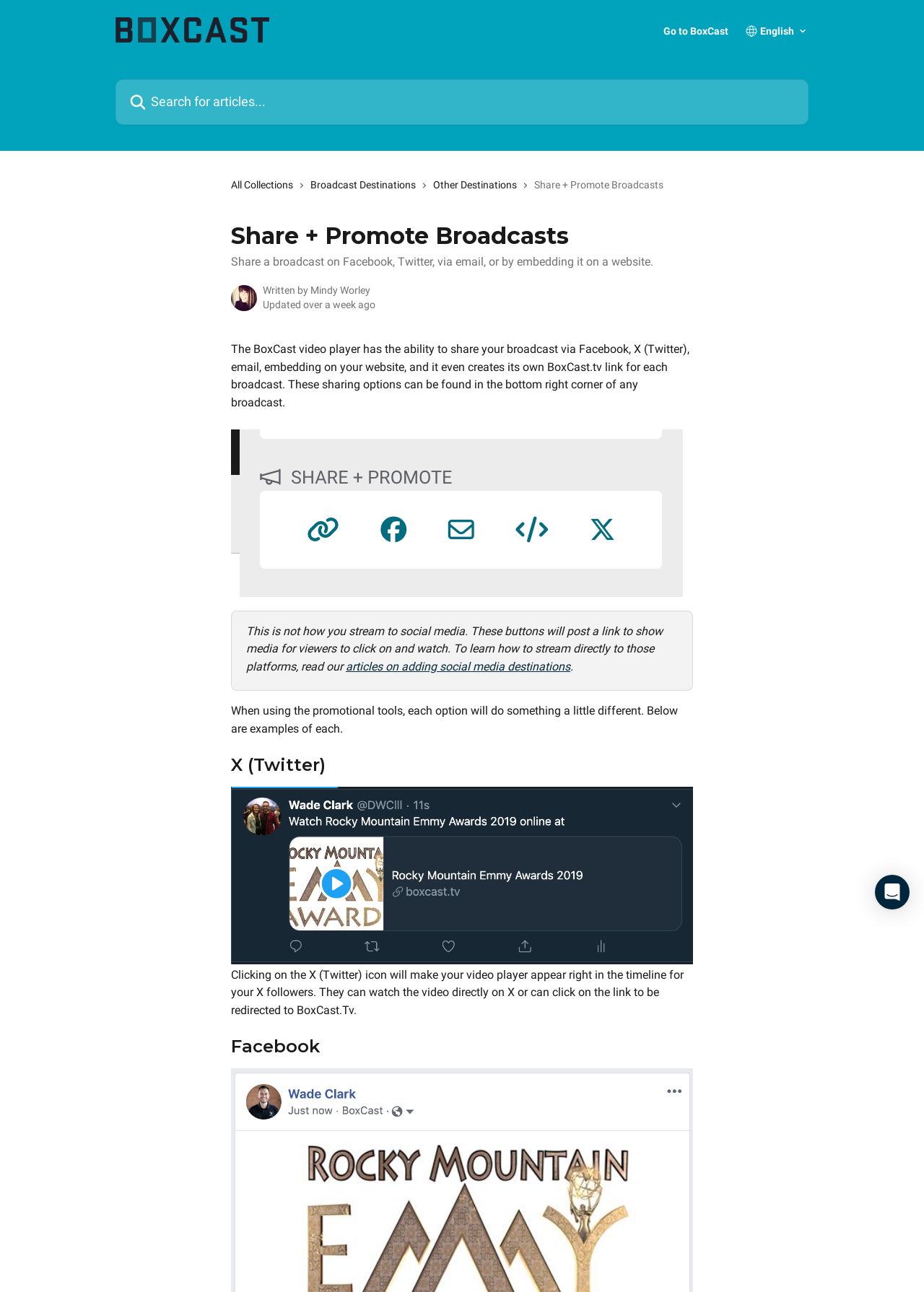What is the purpose of the X (Twitter) icon?
Please provide a single word or phrase as your answer based on the screenshot.

To share video on Twitter